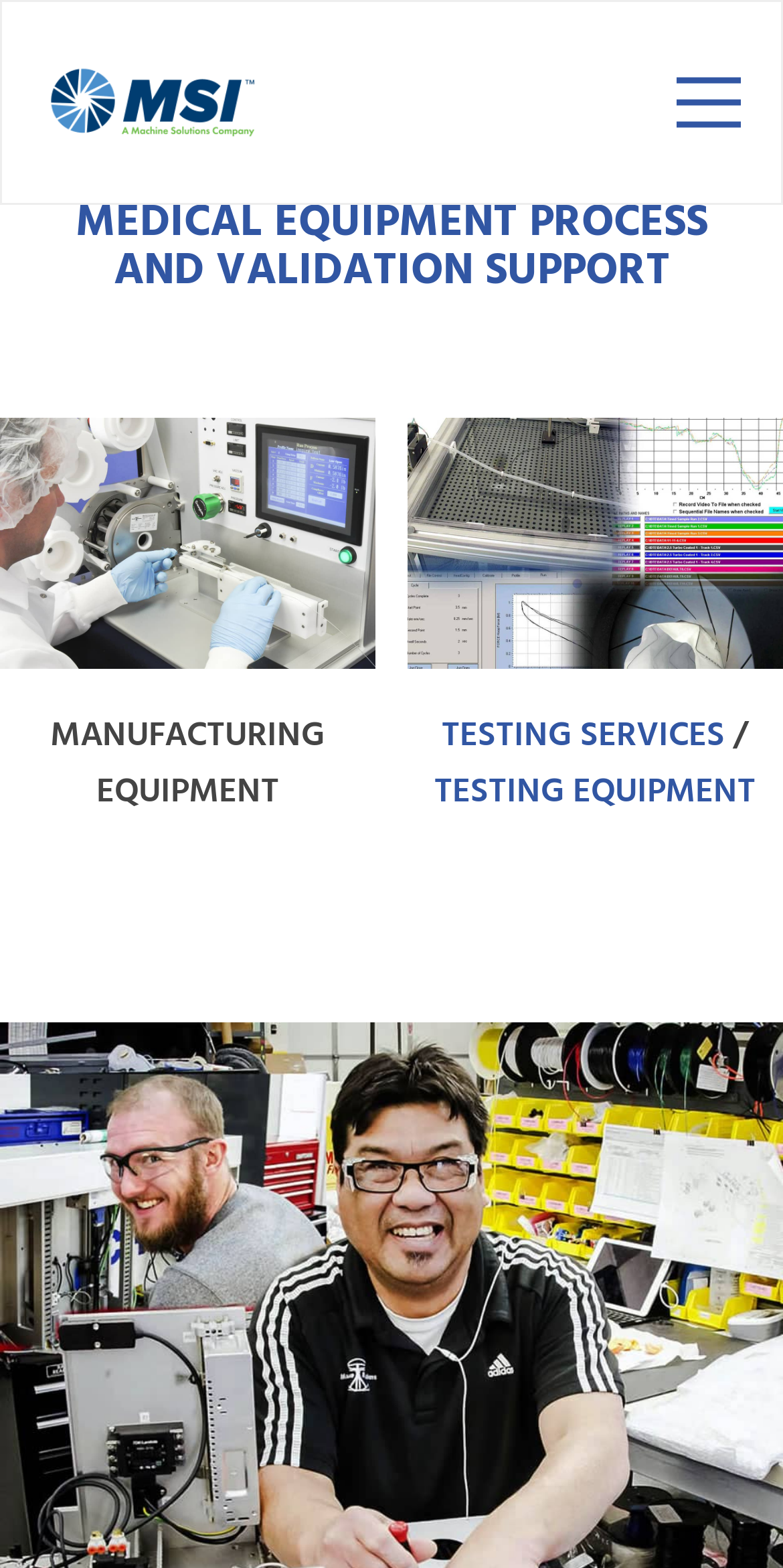Please study the image and answer the question comprehensively:
What is the name of the company?

The company name 'MSI' is displayed as a link at the top of the webpage, and it is also used as the alt text for the company logo image.